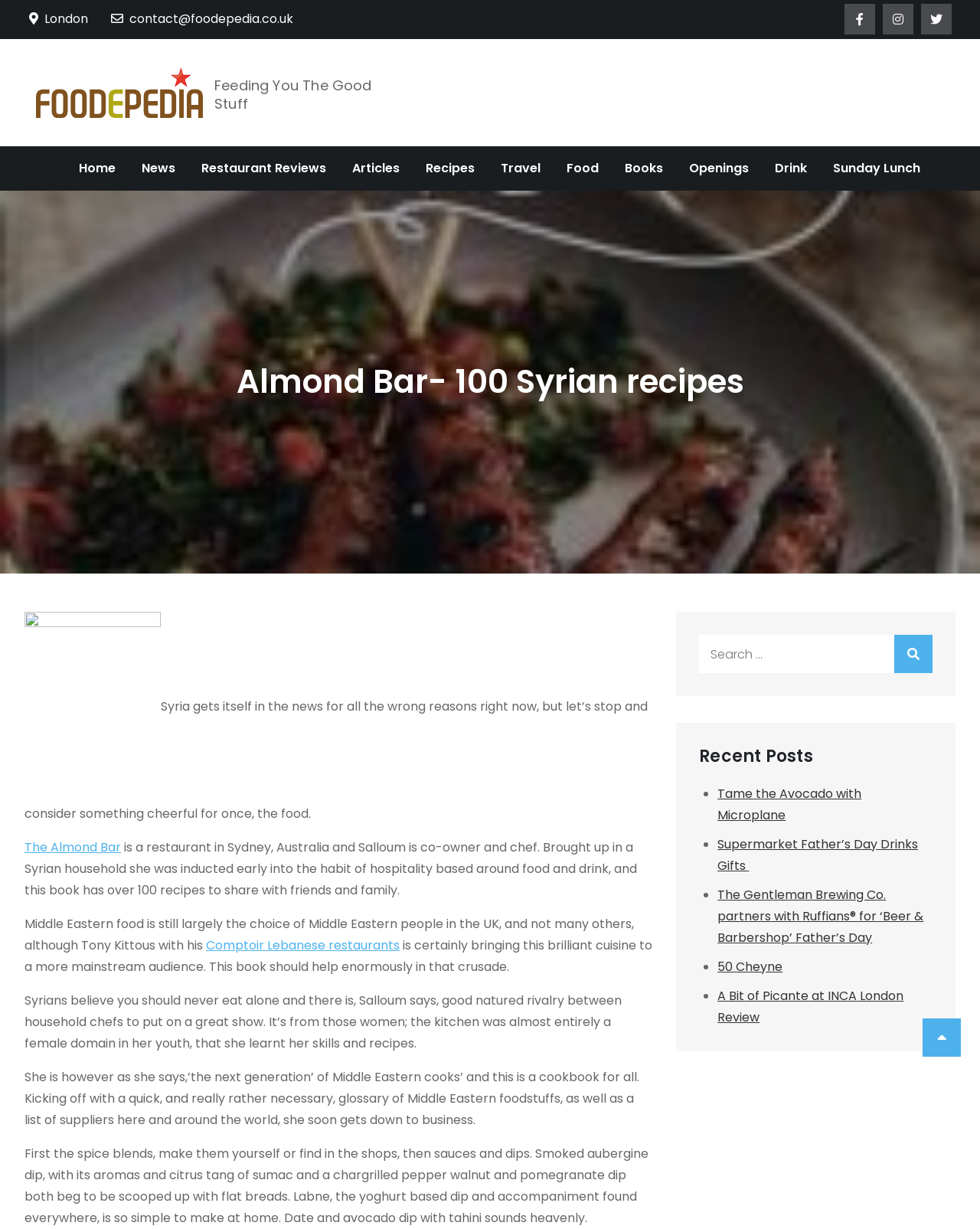Locate the bounding box coordinates of the element to click to perform the following action: 'Search for something'. The coordinates should be given as four float values between 0 and 1, in the form of [left, top, right, bottom].

[0.713, 0.517, 0.952, 0.548]